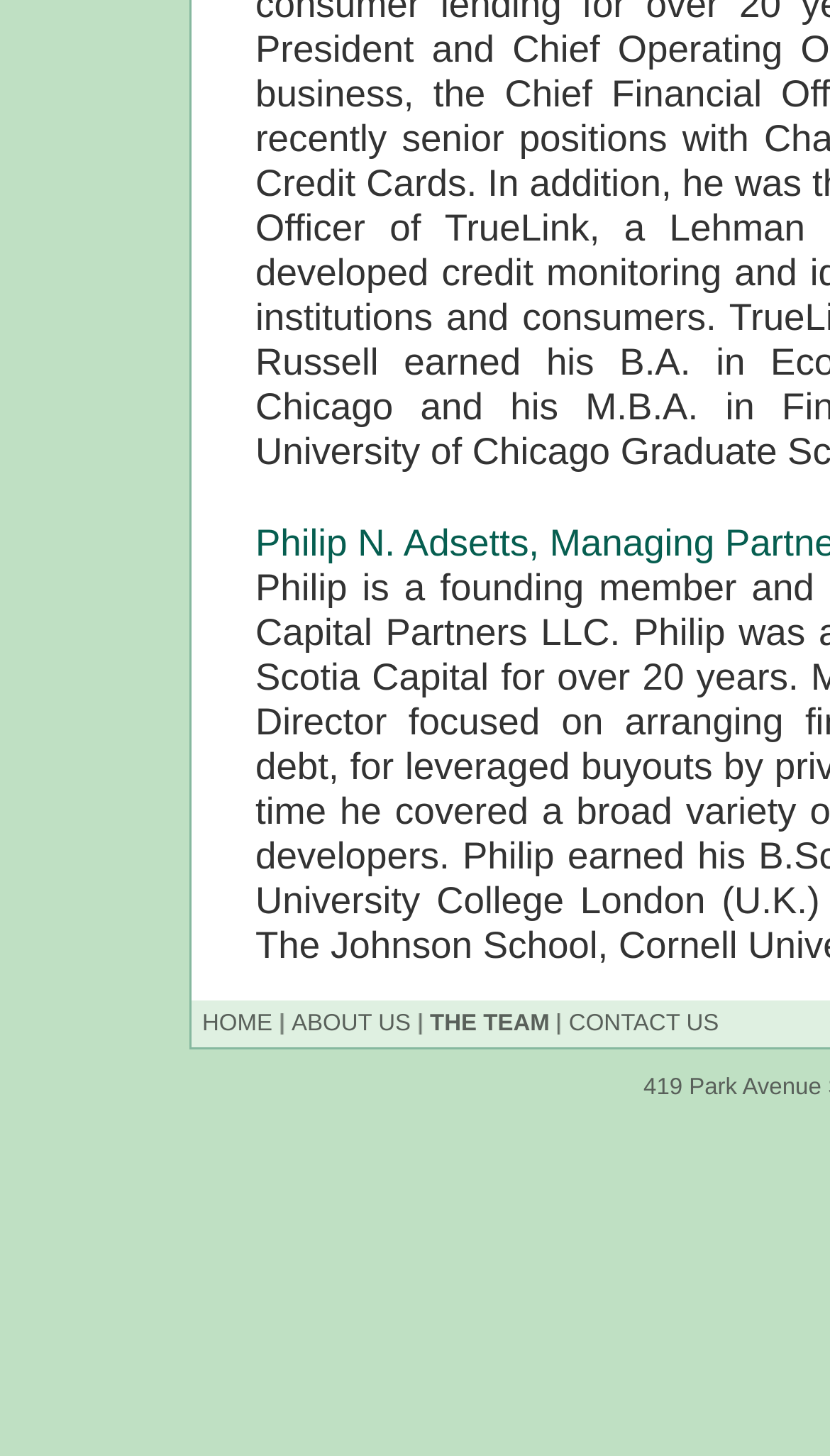Please provide the bounding box coordinates for the UI element as described: "CONTACT US". The coordinates must be four floats between 0 and 1, represented as [left, top, right, bottom].

[0.685, 0.695, 0.866, 0.712]